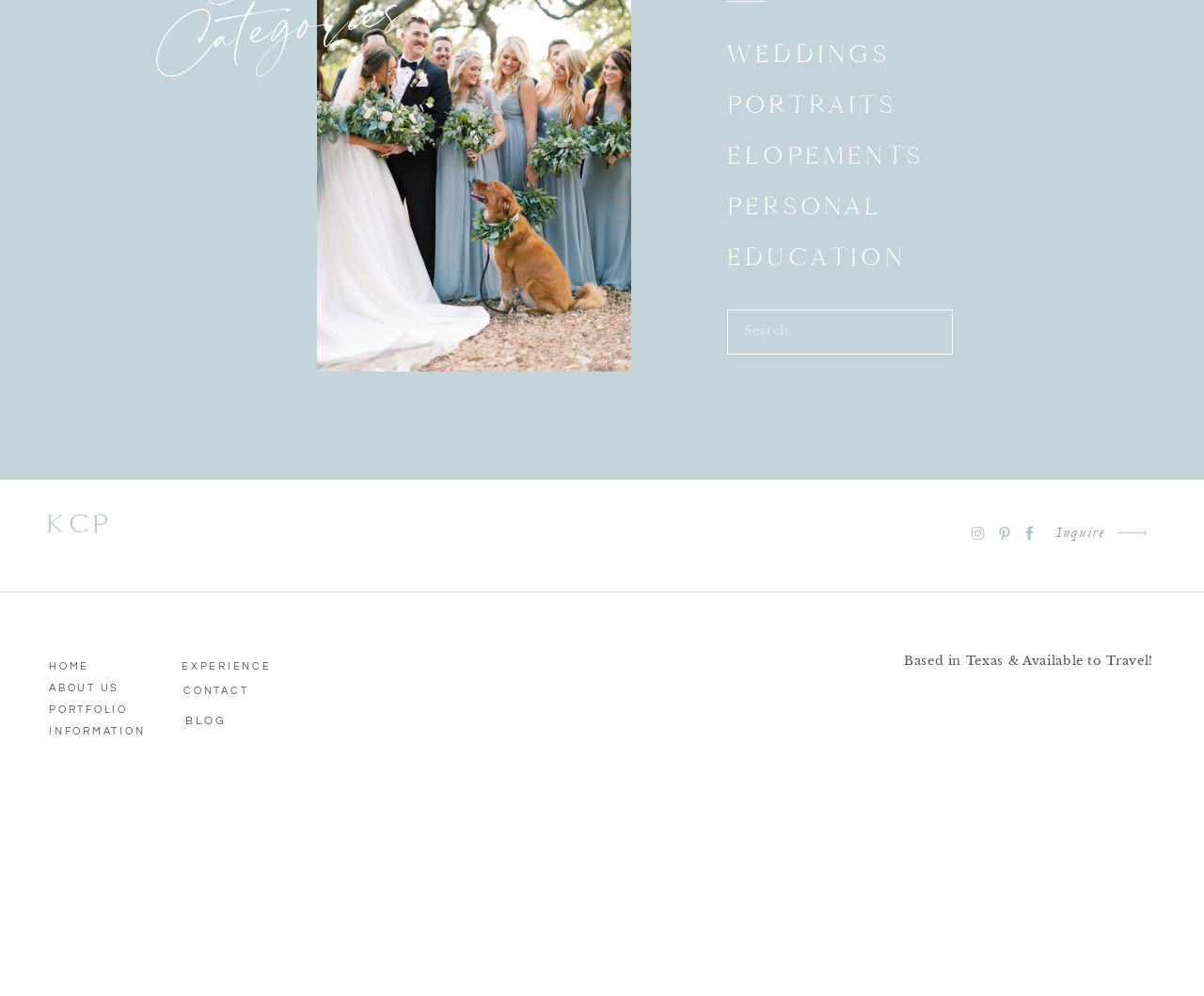Specify the bounding box coordinates of the region I need to click to perform the following instruction: "View weddings". The coordinates must be four float numbers in the range of 0 to 1, i.e., [left, top, right, bottom].

[0.604, 0.034, 0.745, 0.071]